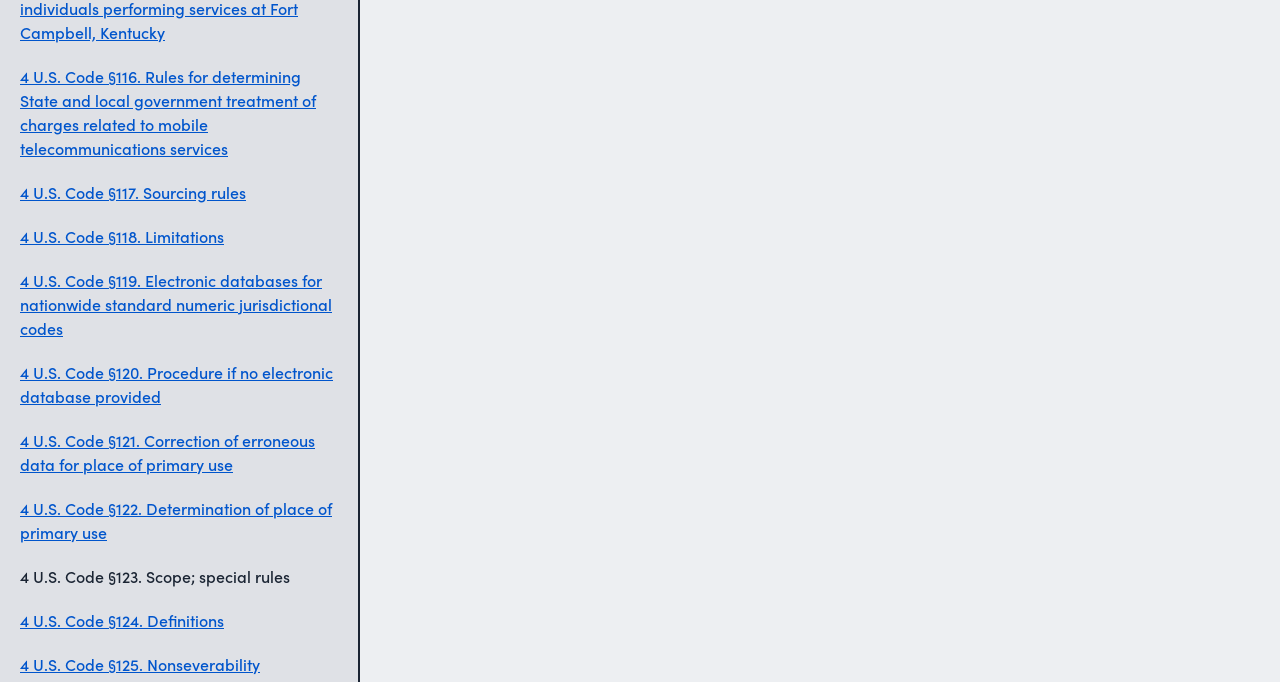Highlight the bounding box coordinates of the element you need to click to perform the following instruction: "View 4 U.S. Code §116. Rules for determining State and local government treatment of charges related to mobile telecommunications services."

[0.016, 0.094, 0.264, 0.235]